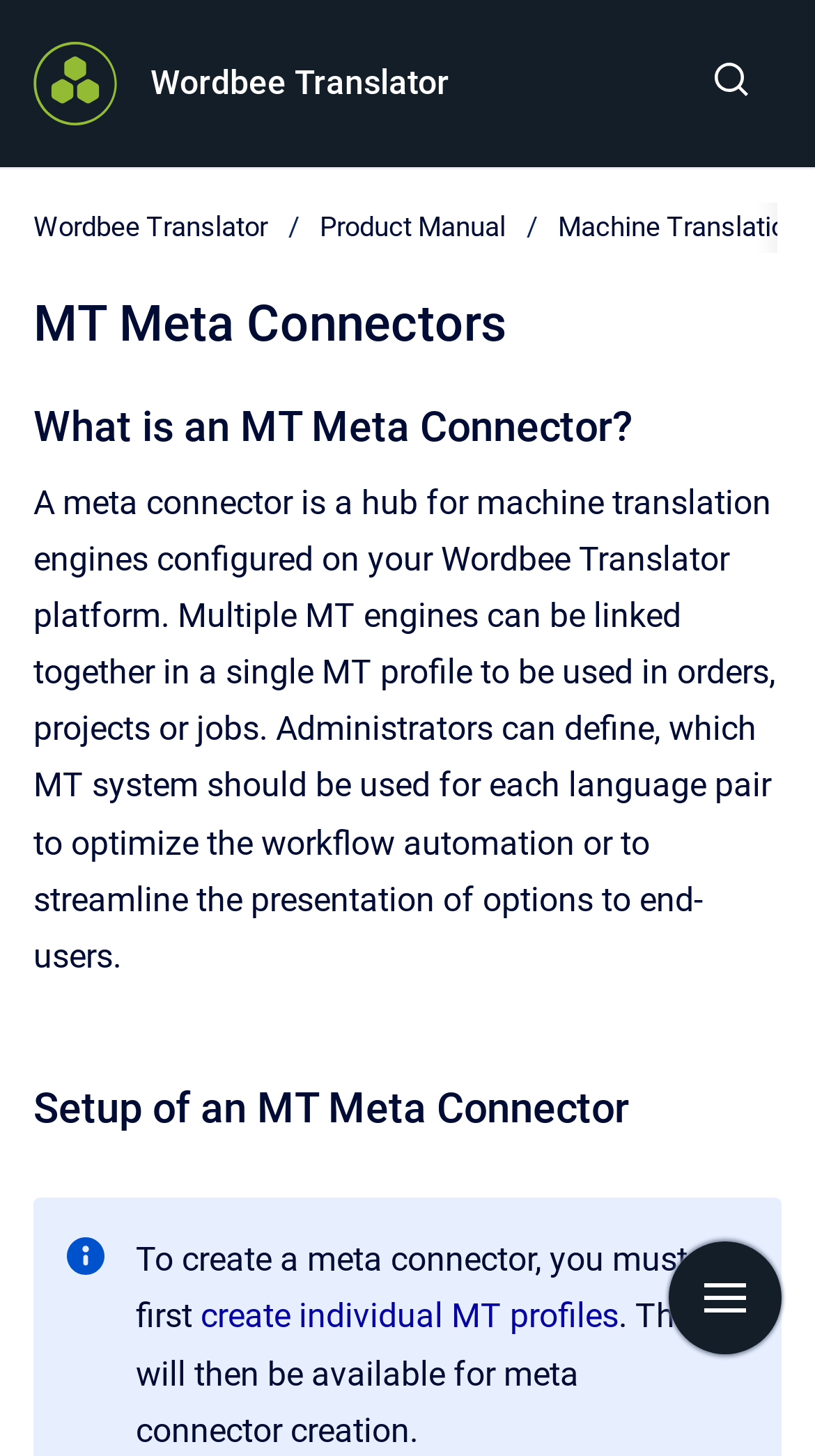Give a one-word or one-phrase response to the question: 
How many links are in the breadcrumb navigation?

2